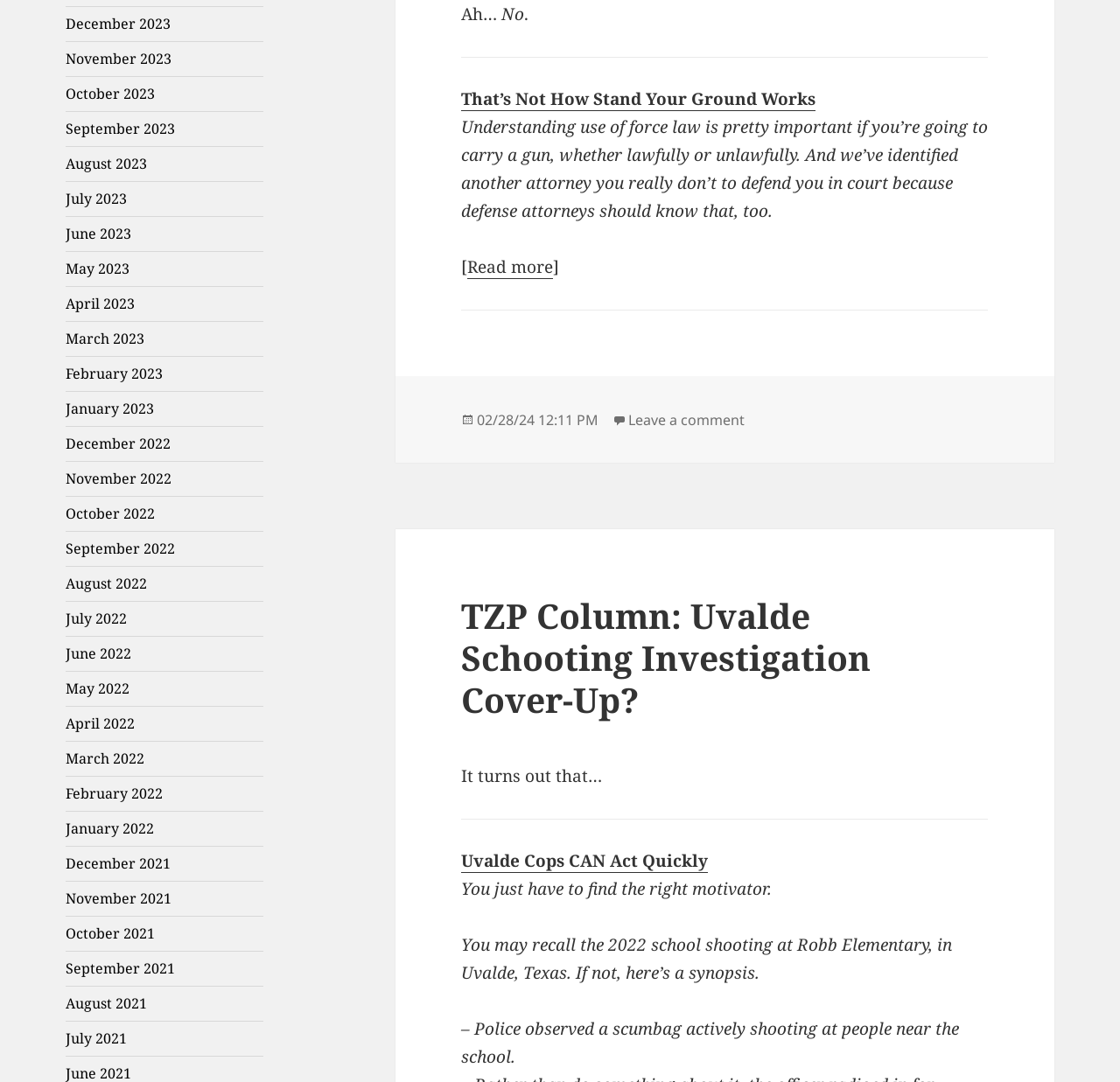Based on the element description: "02/28/24 12:11 PM", identify the bounding box coordinates for this UI element. The coordinates must be four float numbers between 0 and 1, listed as [left, top, right, bottom].

[0.426, 0.379, 0.534, 0.398]